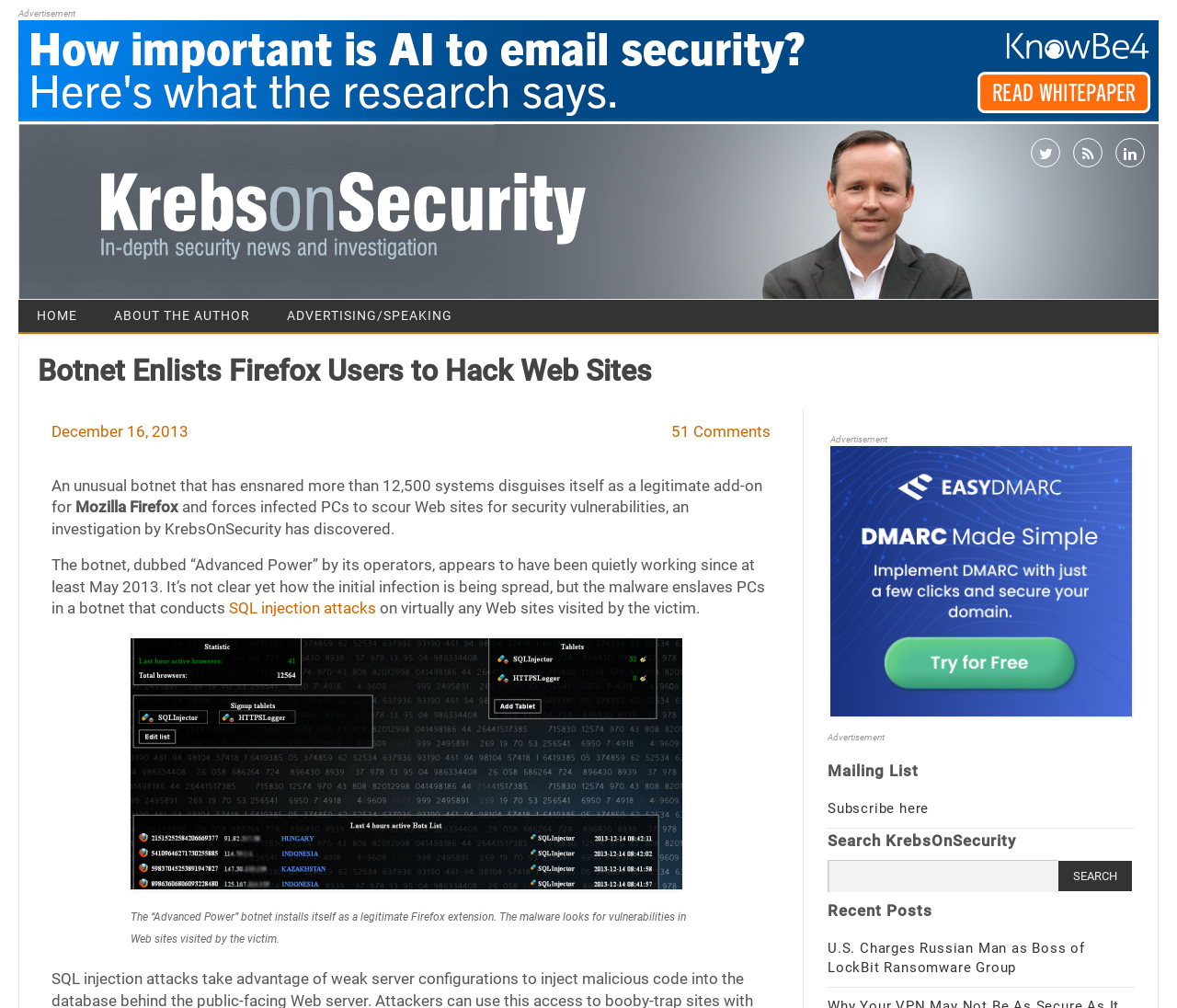How many comments does the article have?
Please use the visual content to give a single word or phrase answer.

51 Comments